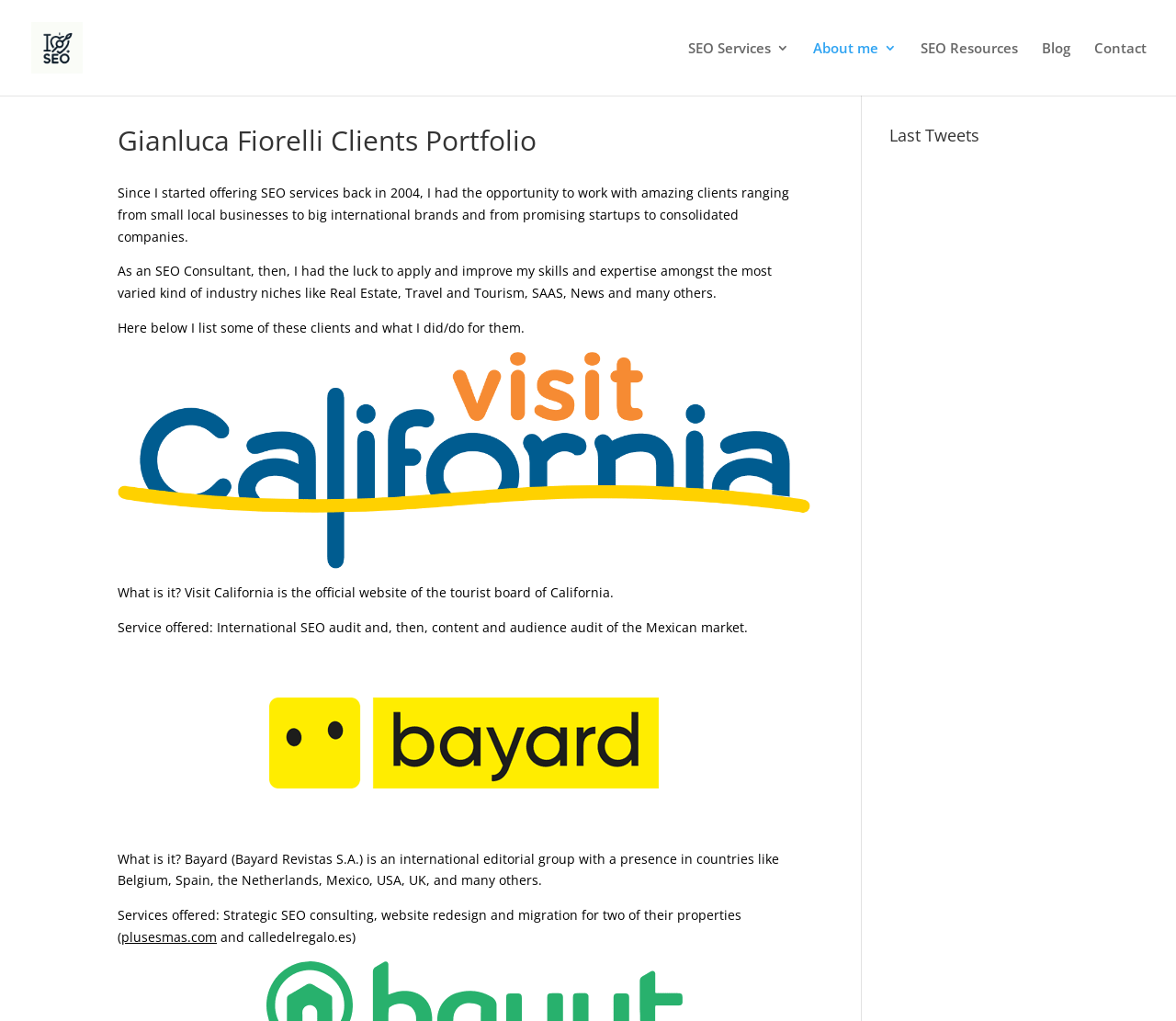Describe all the significant parts and information present on the webpage.

The webpage is a portfolio page for Gianluca Fiorelli, an SEO consultant. At the top left, there is a logo image and a link to "I Love SEO". On the top right, there are five navigation links: "SEO Services", "About me", "SEO Resources", "Blog", and "Contact". 

Below the navigation links, there is a heading that reads "Gianluca Fiorelli Clients Portfolio". Following this heading, there is a brief introduction to Gianluca Fiorelli's experience as an SEO consultant, mentioning that he has worked with various clients across different industries since 2004. 

The introduction is followed by a section that lists some of his clients. The first client mentioned is Visit California, with a description of the services offered, which includes an international SEO audit and content and audience audit of the Mexican market. The second client mentioned is Bayard, an international editorial group, with a description of the services offered, which includes strategic SEO consulting, website redesign, and migration for two of their properties.

At the bottom of the page, there is a heading that reads "Last Tweets", but the content of the tweets is not provided.